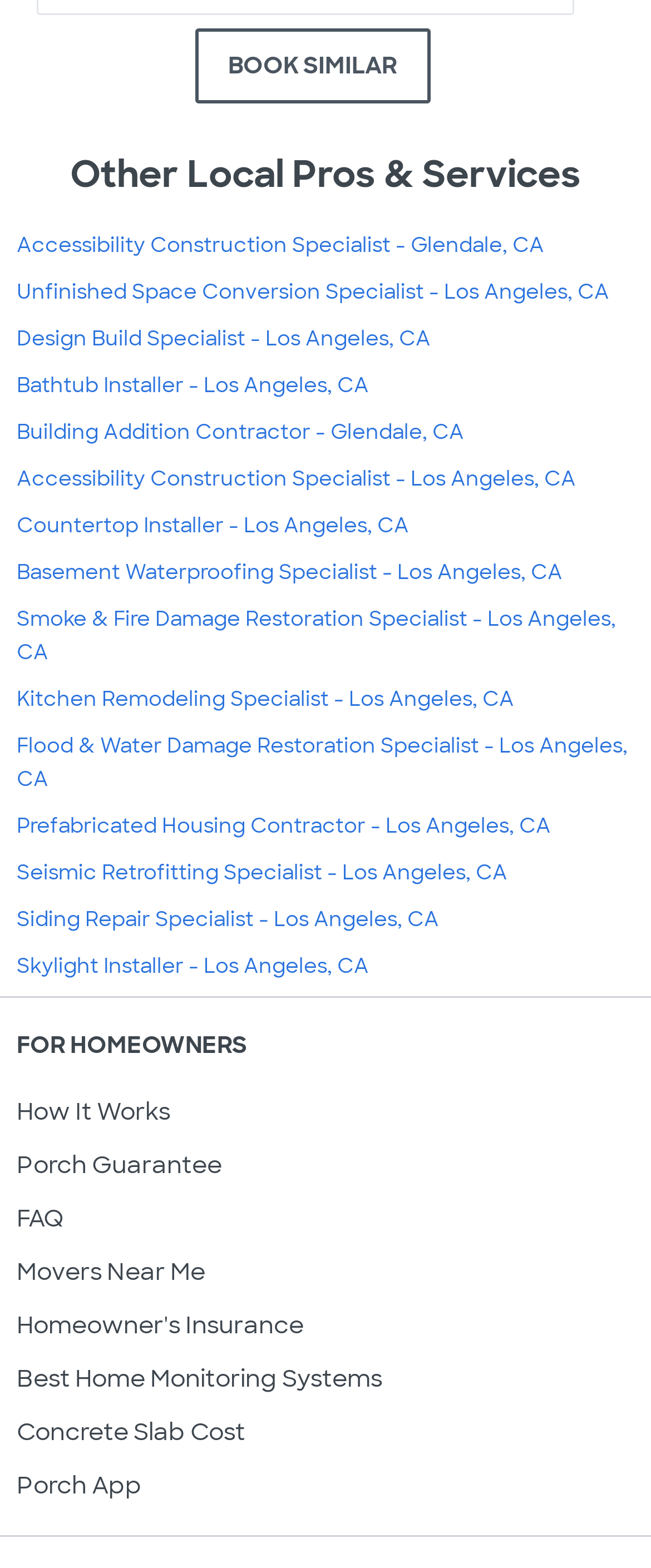Provide a short answer using a single word or phrase for the following question: 
What is the category of the links under 'Other Local Pros & Services'?

Home services